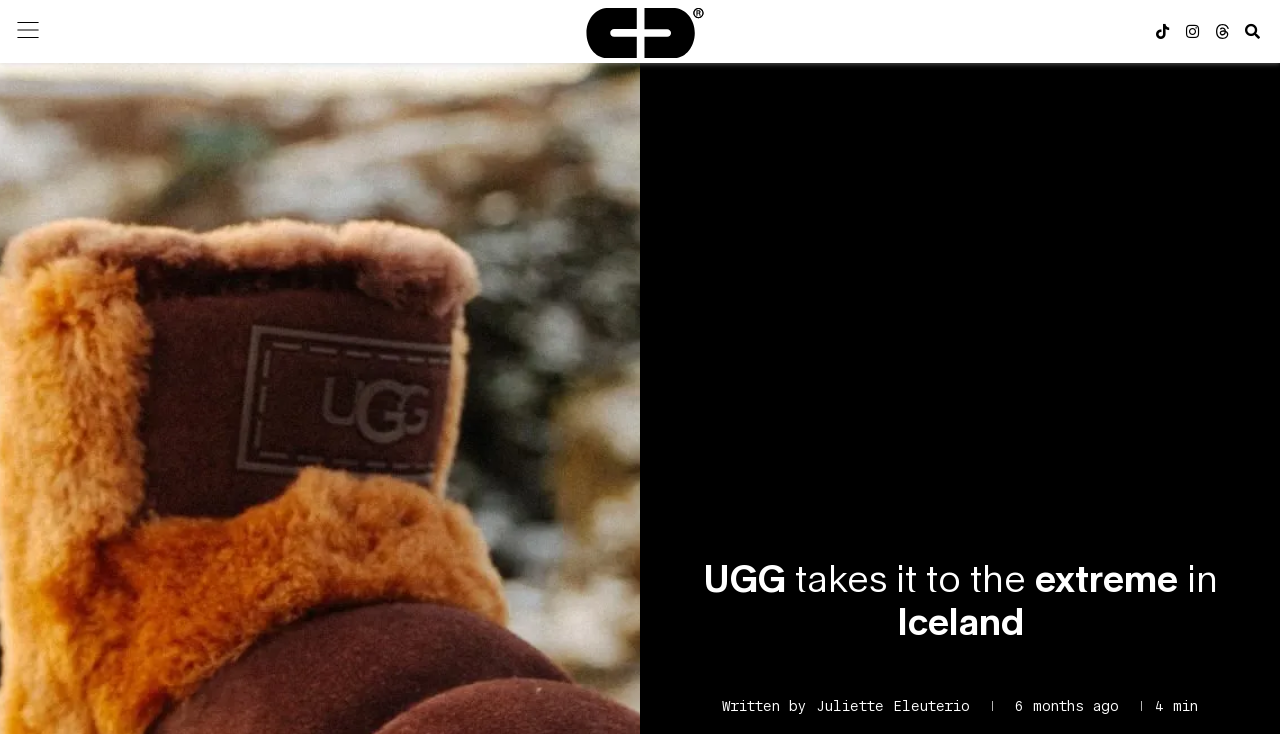Provide the bounding box coordinates of the UI element this sentence describes: "Search".

[0.967, 0.022, 0.99, 0.063]